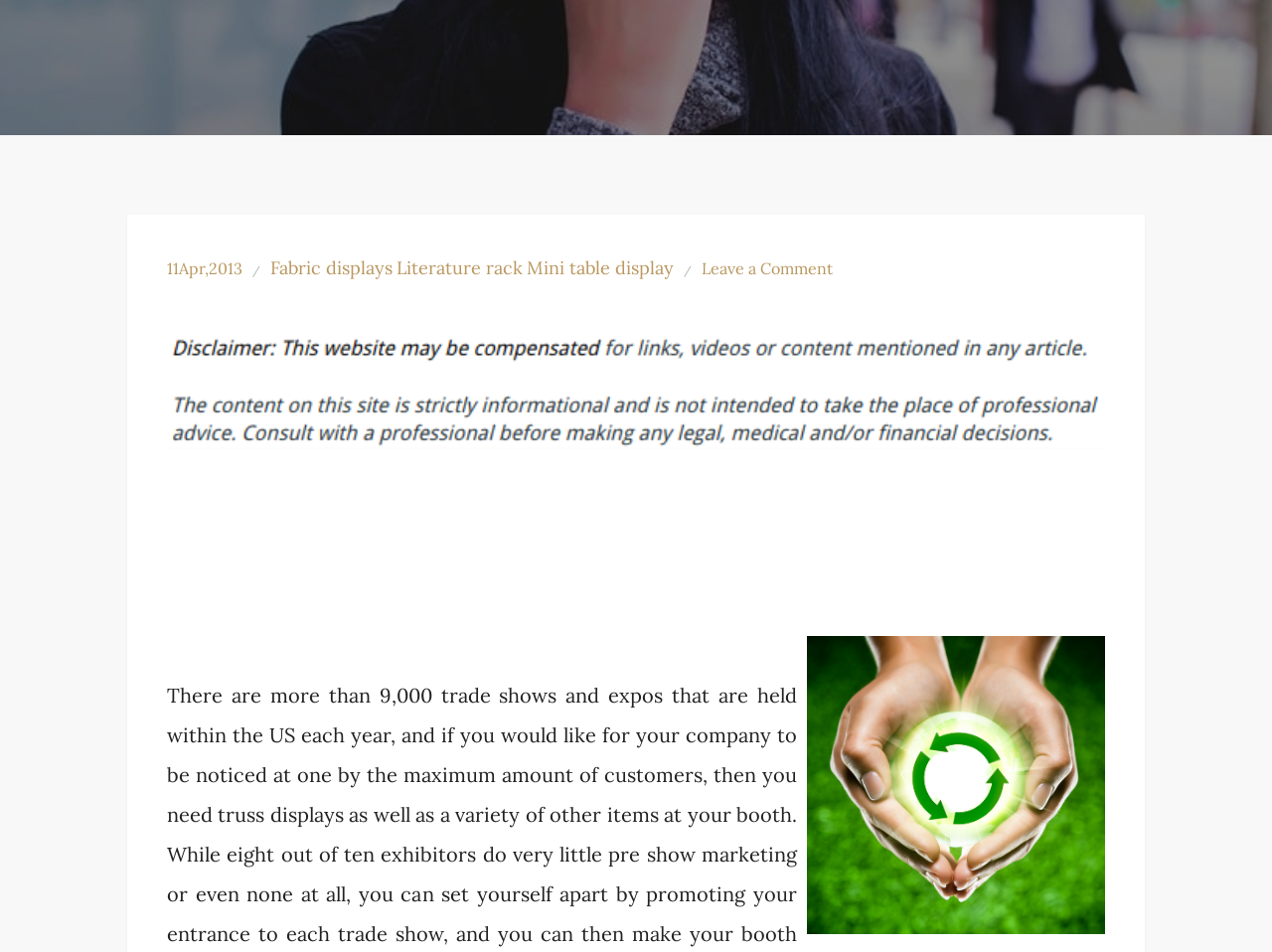Using the element description: "Literature rack", determine the bounding box coordinates for the specified UI element. The coordinates should be four float numbers between 0 and 1, [left, top, right, bottom].

[0.312, 0.267, 0.411, 0.296]